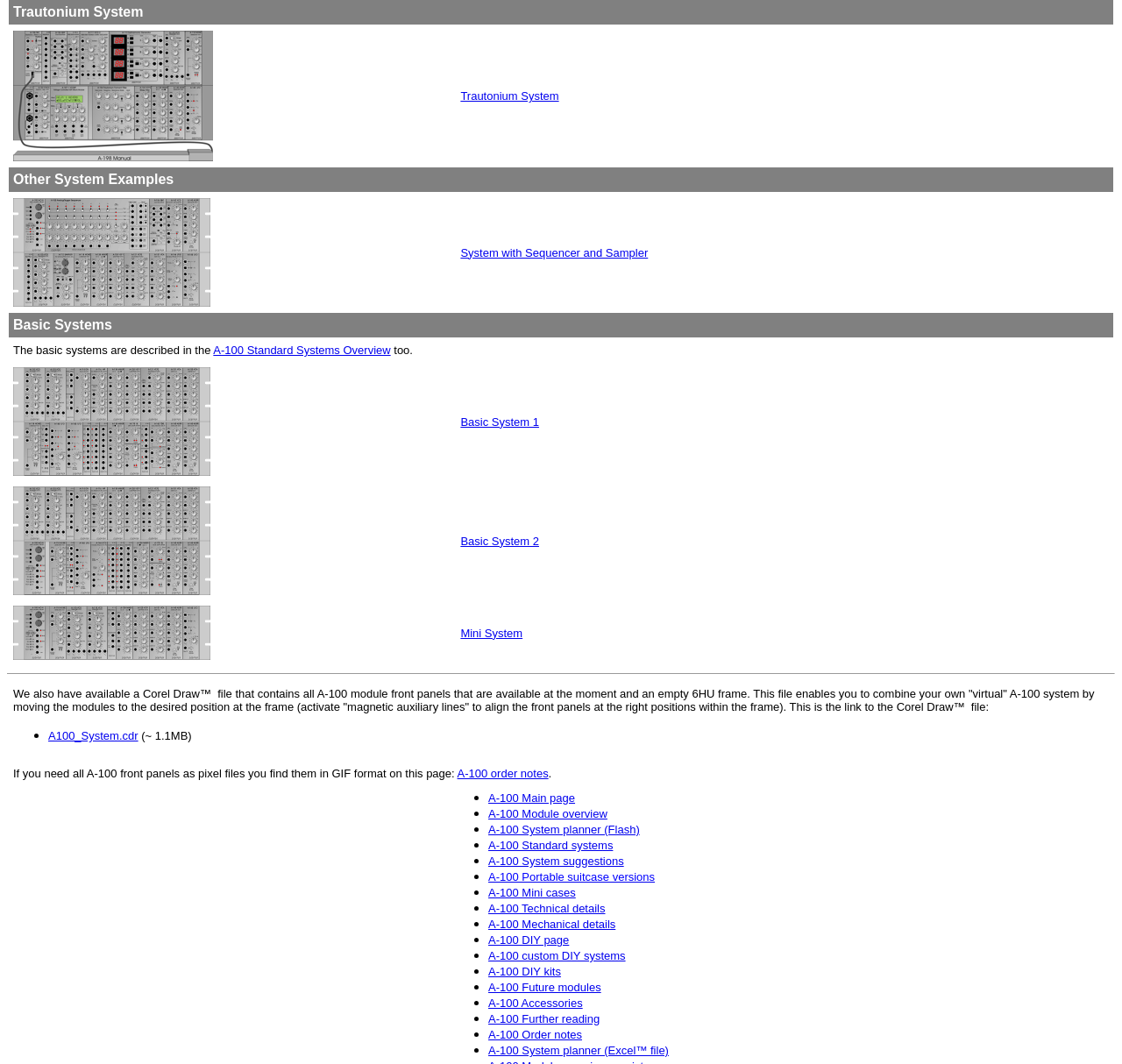Please determine the bounding box coordinates of the section I need to click to accomplish this instruction: "Go to the A-100 order notes page".

[0.407, 0.721, 0.489, 0.733]